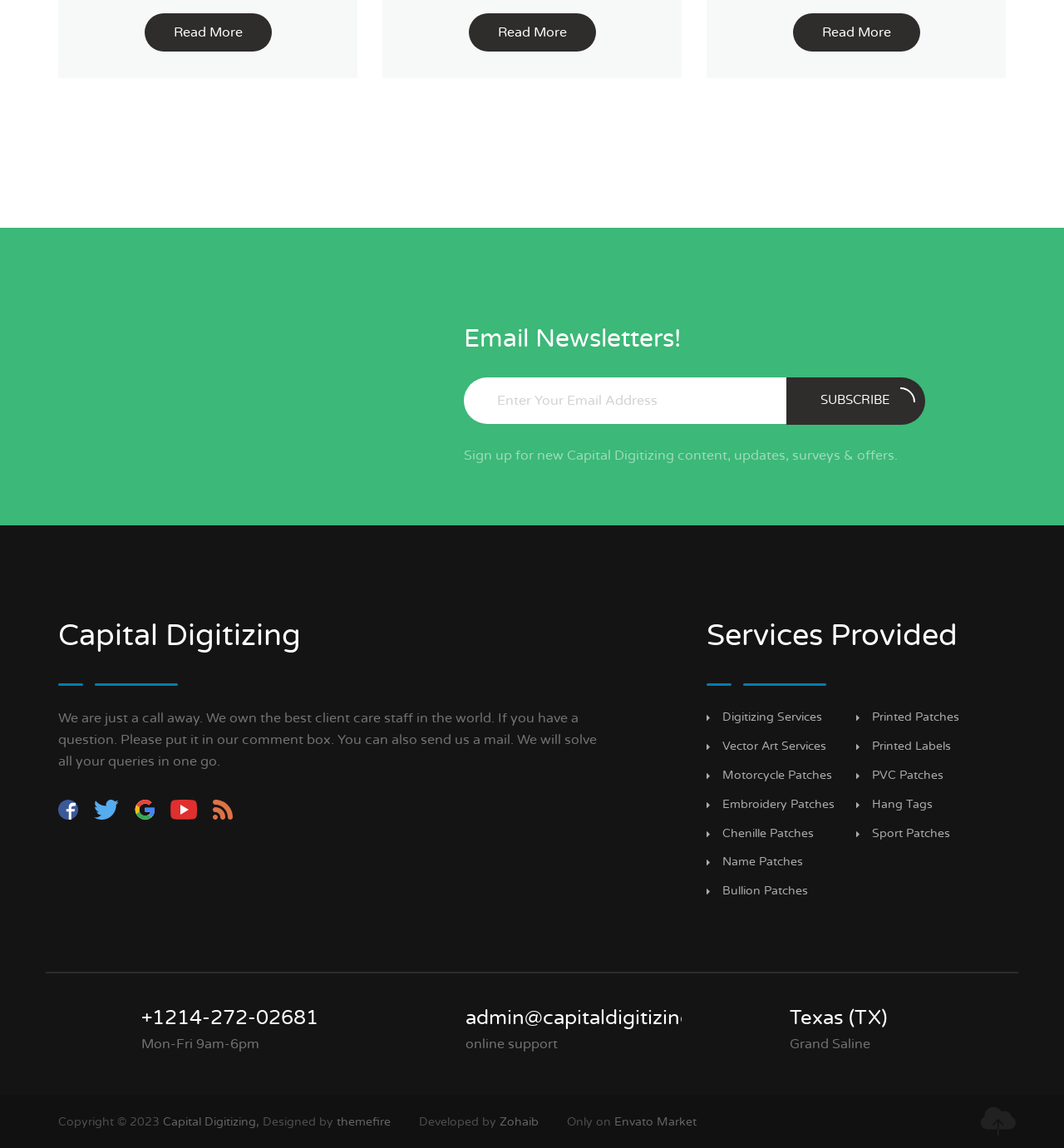What is the email address for support?
From the screenshot, provide a brief answer in one word or phrase.

admin@capitaldigitizing.com